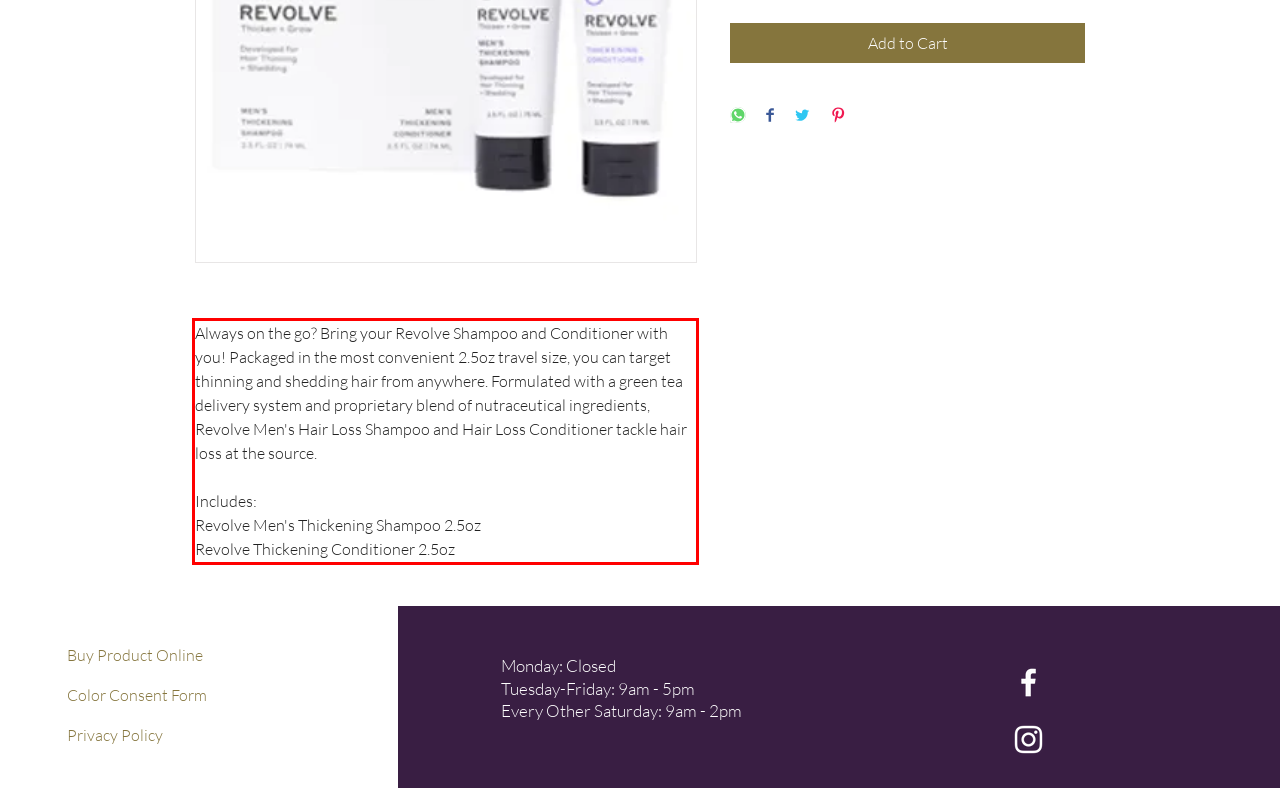You are presented with a screenshot containing a red rectangle. Extract the text found inside this red bounding box.

Always on the go? Bring your Revolve Shampoo and Conditioner with you! Packaged in the most convenient 2.5oz travel size, you can target thinning and shedding hair from anywhere. Formulated with a green tea delivery system and proprietary blend of nutraceutical ingredients, Revolve Men's Hair Loss Shampoo and Hair Loss Conditioner tackle hair loss at the source. Includes: Revolve Men's Thickening Shampoo 2.5oz Revolve Thickening Conditioner 2.5oz